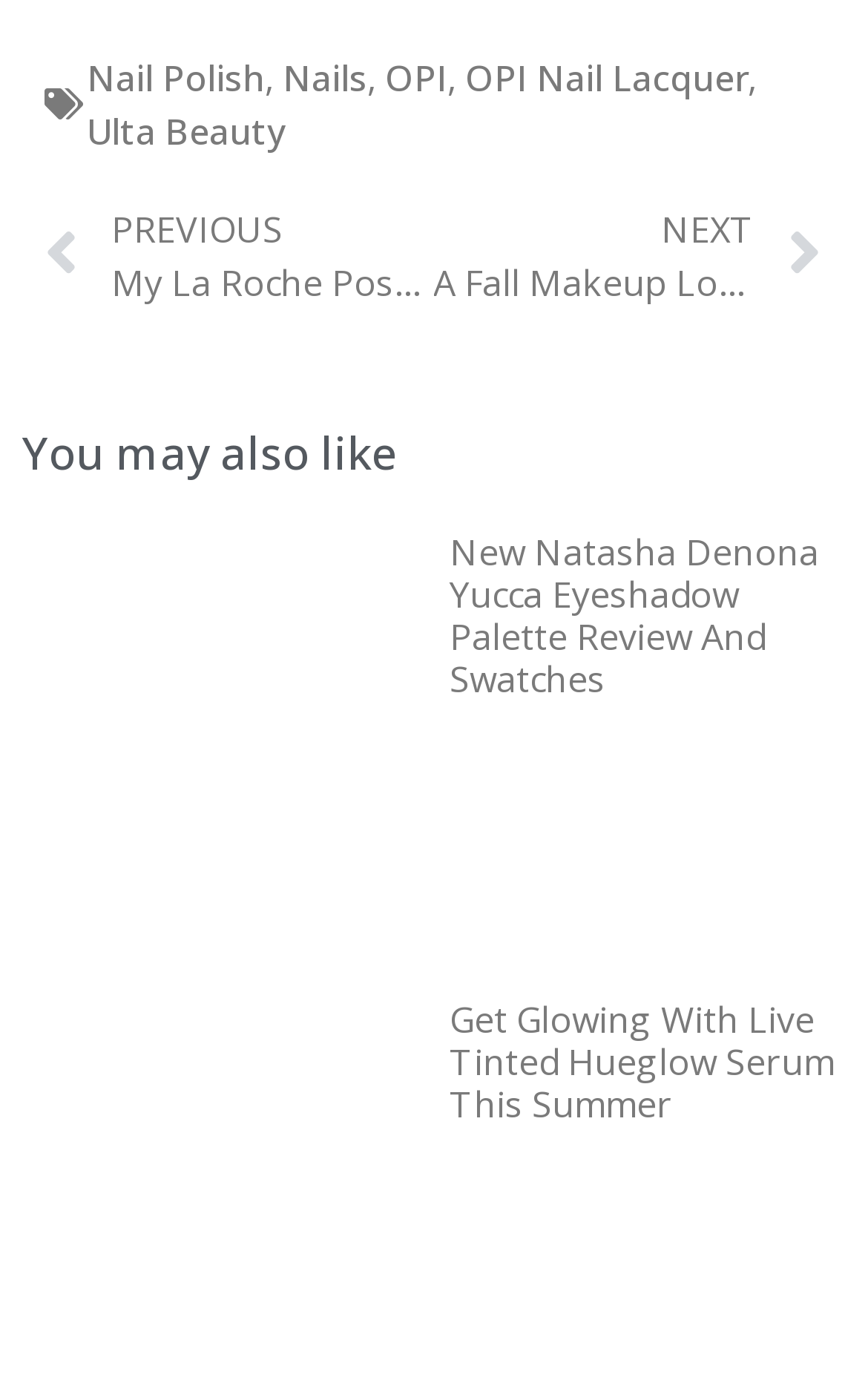Bounding box coordinates should be in the format (top-left x, top-left y, bottom-right x, bottom-right y) and all values should be floating point numbers between 0 and 1. Determine the bounding box coordinate for the UI element described as: Nail Polish

[0.1, 0.038, 0.305, 0.073]